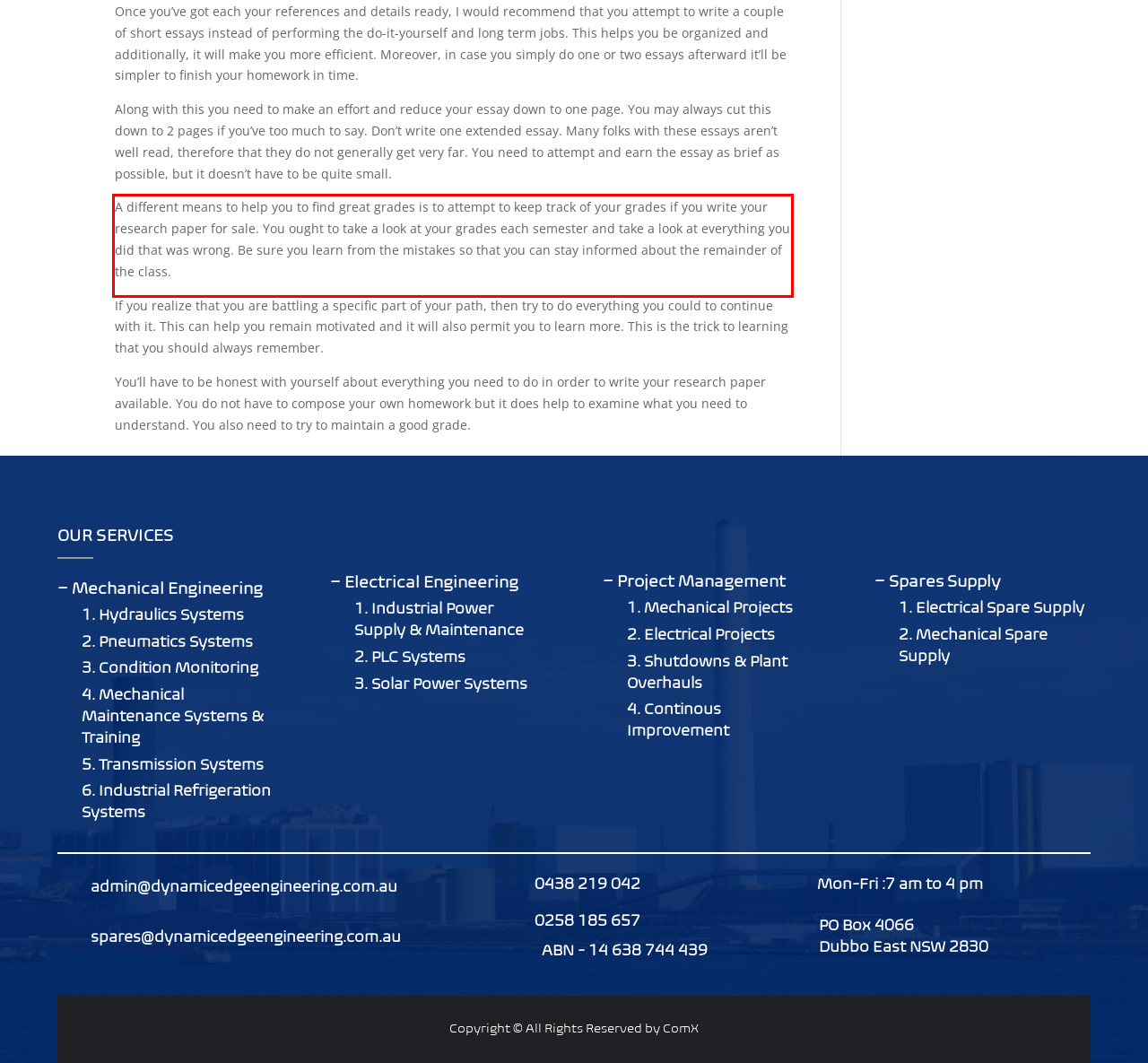Please perform OCR on the text content within the red bounding box that is highlighted in the provided webpage screenshot.

A different means to help you to find great grades is to attempt to keep track of your grades if you write your research paper for sale. You ought to take a look at your grades each semester and take a look at everything you did that was wrong. Be sure you learn from the mistakes so that you can stay informed about the remainder of the class.